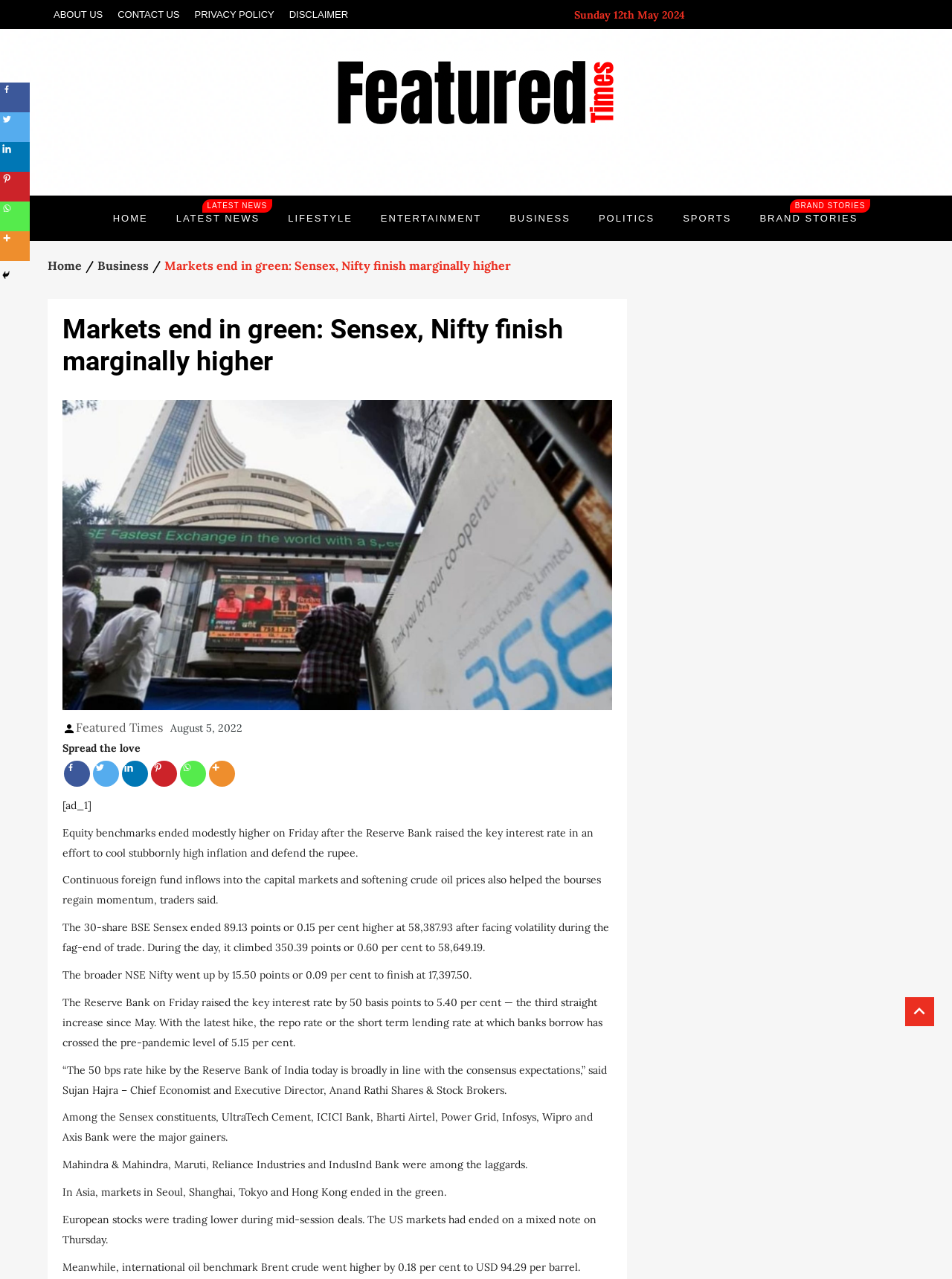Describe the webpage in detail, including text, images, and layout.

The webpage is a news article from Featured Times, with the title "Markets end in green: Sensex, Nifty finish marginally higher". At the top, there are four links: "ABOUT US", "CONTACT US", "PRIVACY POLICY", and "DISCLAIMER", aligned horizontally. Below these links, there is a date "Sunday 12th May 2024" displayed. 

To the right of the date, there is a logo of Featured Times, accompanied by a link to the website. Below the logo, there is a heading "Latest Indian News". 

The primary menu is located below the heading, with links to various sections of the website, including "HOME", "LATEST NEWS", "LIFESTYLE", "ENTERTAINMENT", "BUSINESS", "POLITICS", "SPORTS", and "BRAND STORIES". 

The breadcrumbs navigation is situated below the primary menu, with links to "Home" and "Business". The main article title "Markets end in green: Sensex, Nifty finish marginally higher" is displayed below the breadcrumbs, accompanied by an image. 

The article content is divided into several paragraphs, discussing the Indian stock market, including the Sensex and Nifty indices, and their performance. The article also quotes an economist from Anand Rathi Shares & Stock Brokers. 

There are social media links at the bottom of the article, allowing users to share the content on Facebook, Twitter, LinkedIn, Pinterest, WhatsApp, and more. Additionally, there are links to the same social media platforms at the top left corner of the page.